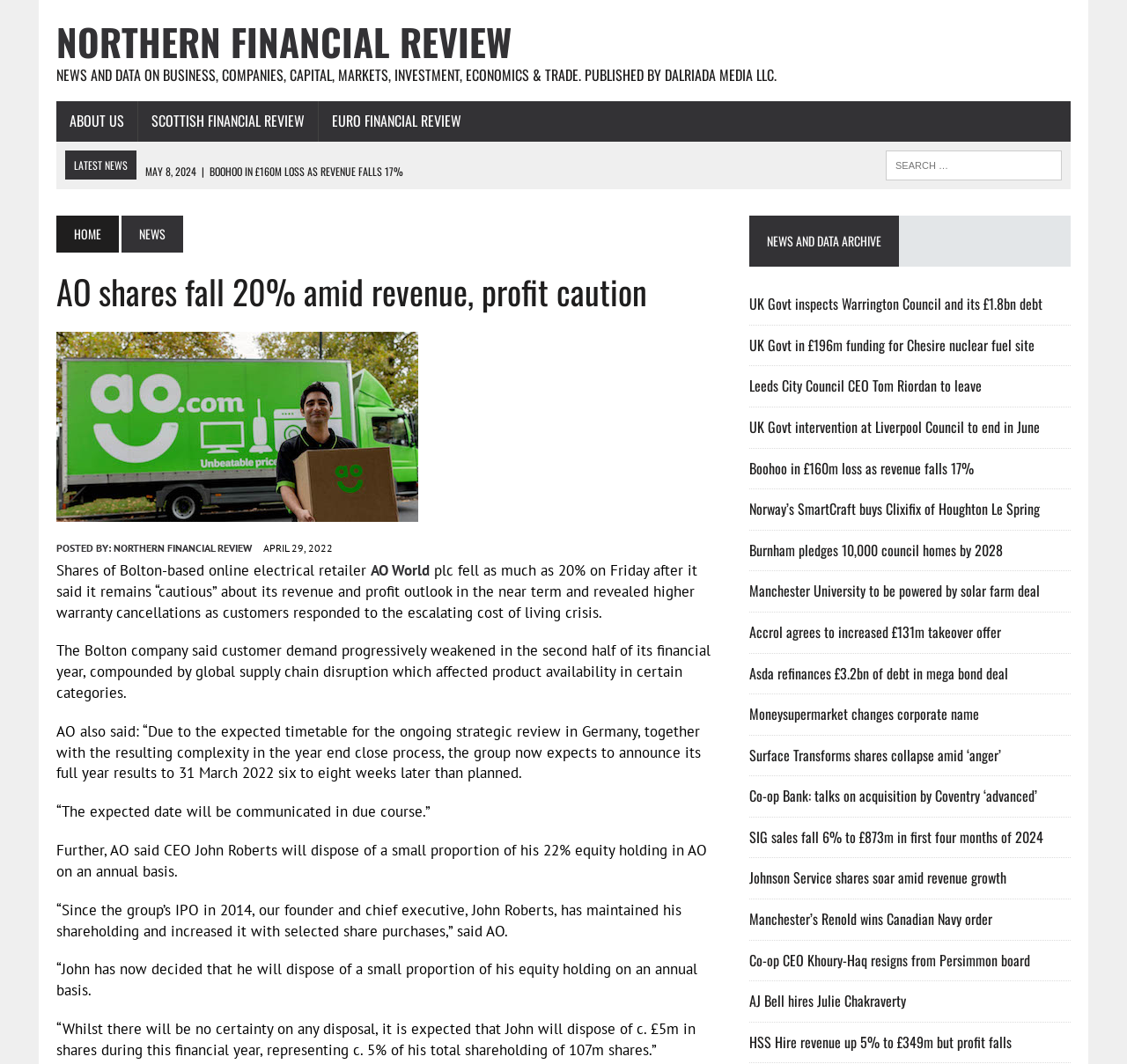Find and generate the main title of the webpage.

NORTHERN FINANCIAL REVIEW